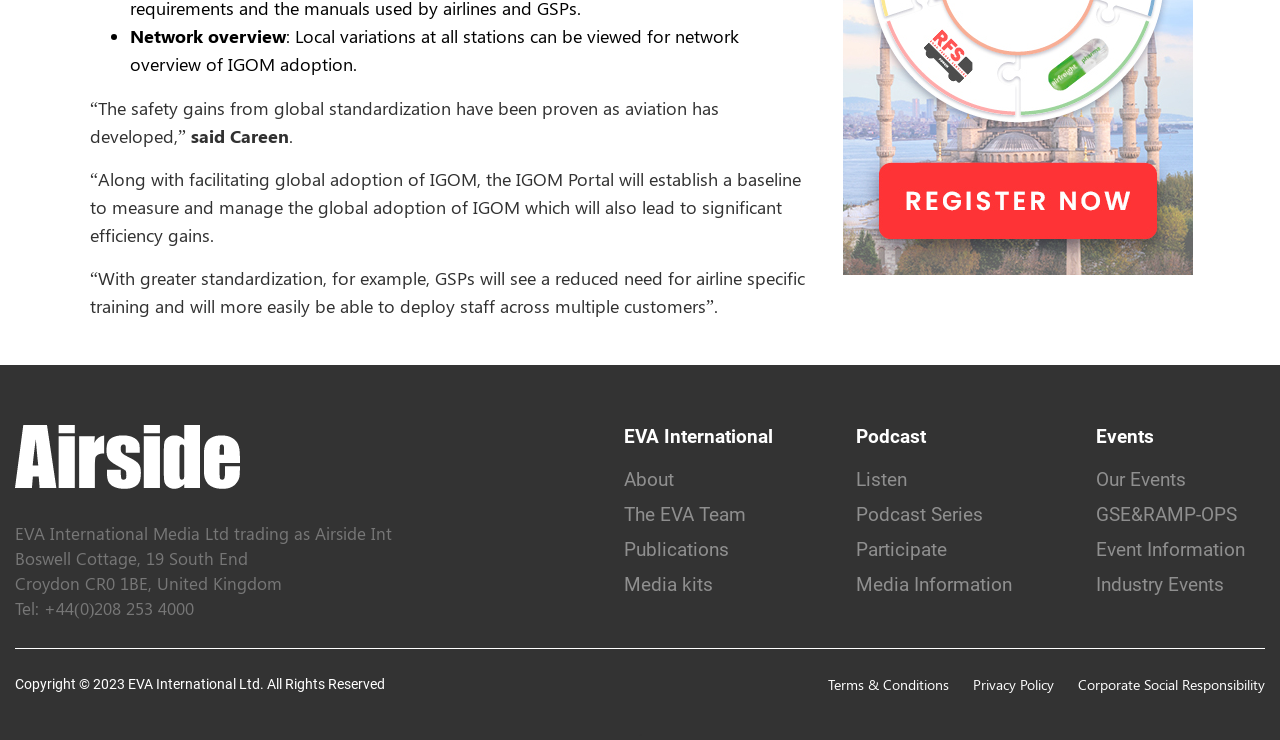Identify the bounding box coordinates for the element you need to click to achieve the following task: "Click on the 'Next' button". The coordinates must be four float values ranging from 0 to 1, formatted as [left, top, right, bottom].

None